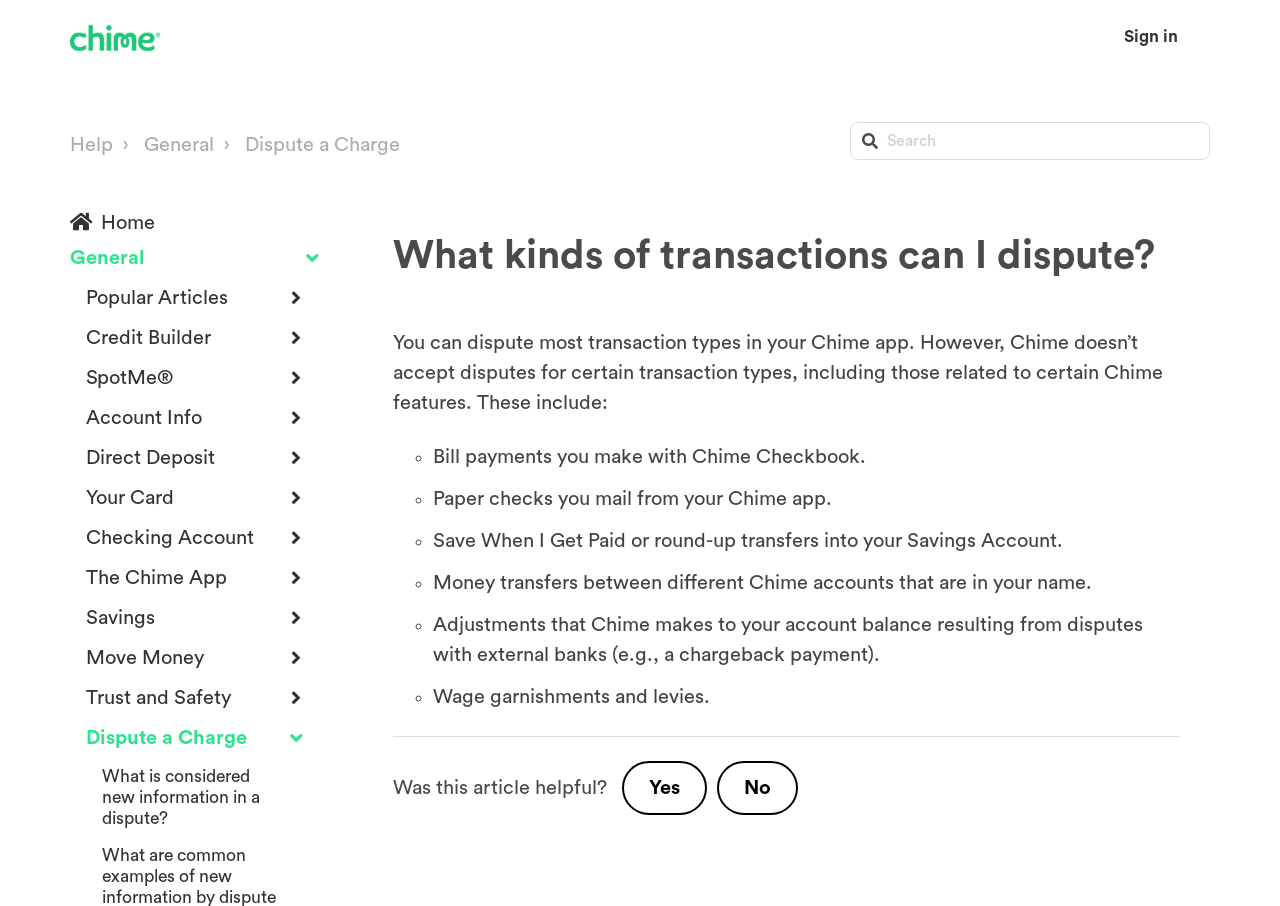Please give a short response to the question using one word or a phrase:
What is the purpose of the 'Dispute a Charge' link?

To dispute a charge